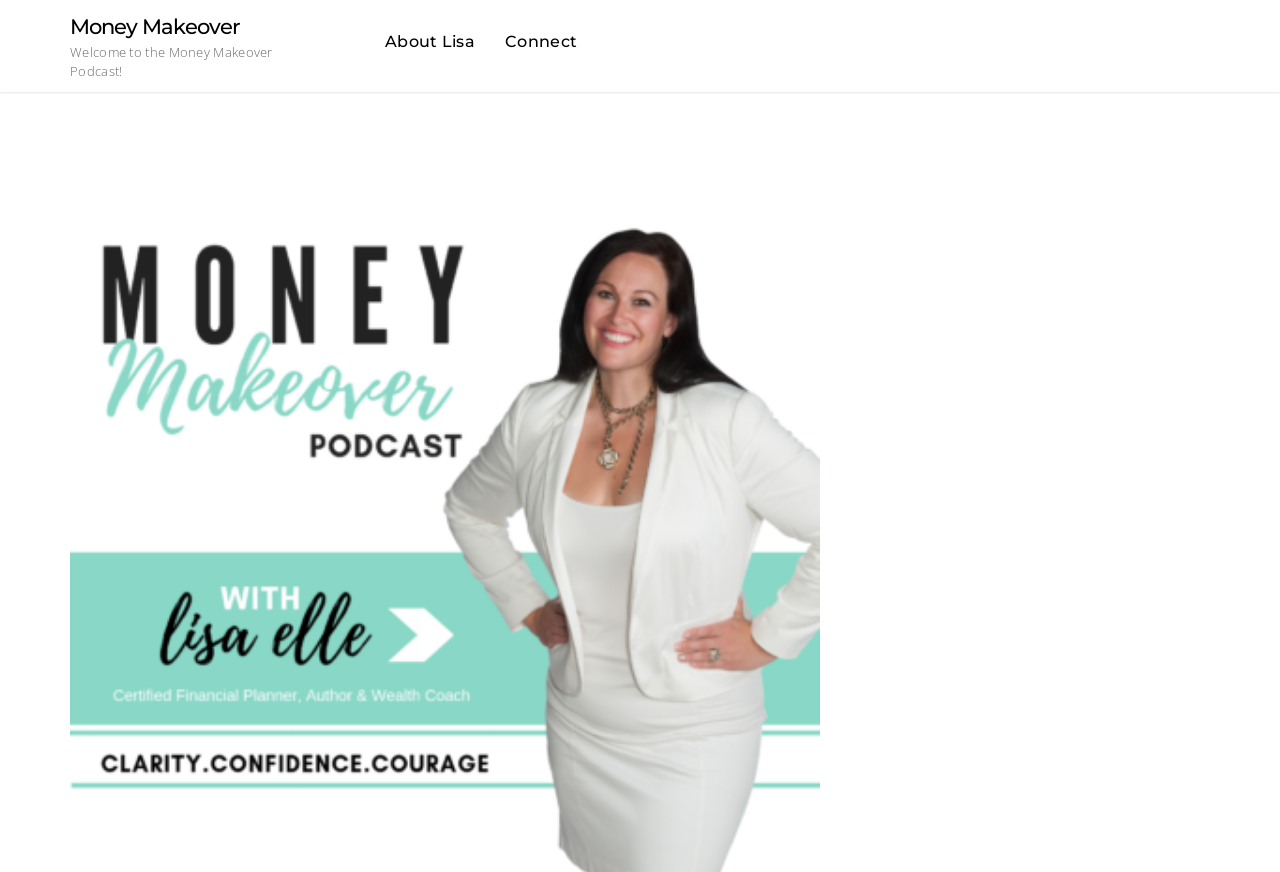Please identify the primary heading of the webpage and give its text content.

#25: Creating Your Financial Base